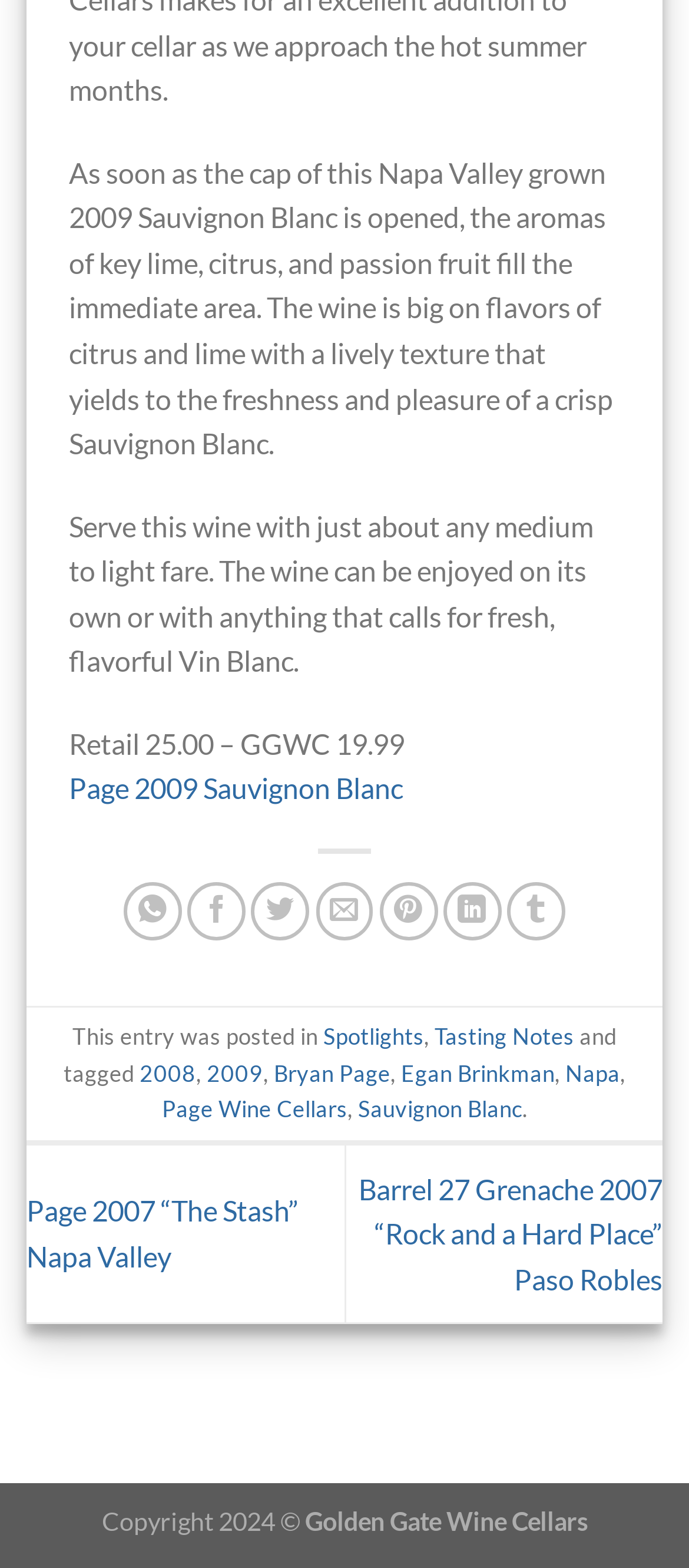Determine the coordinates of the bounding box that should be clicked to complete the instruction: "View Page 2007 “The Stash” Napa Valley". The coordinates should be represented by four float numbers between 0 and 1: [left, top, right, bottom].

[0.038, 0.761, 0.433, 0.812]